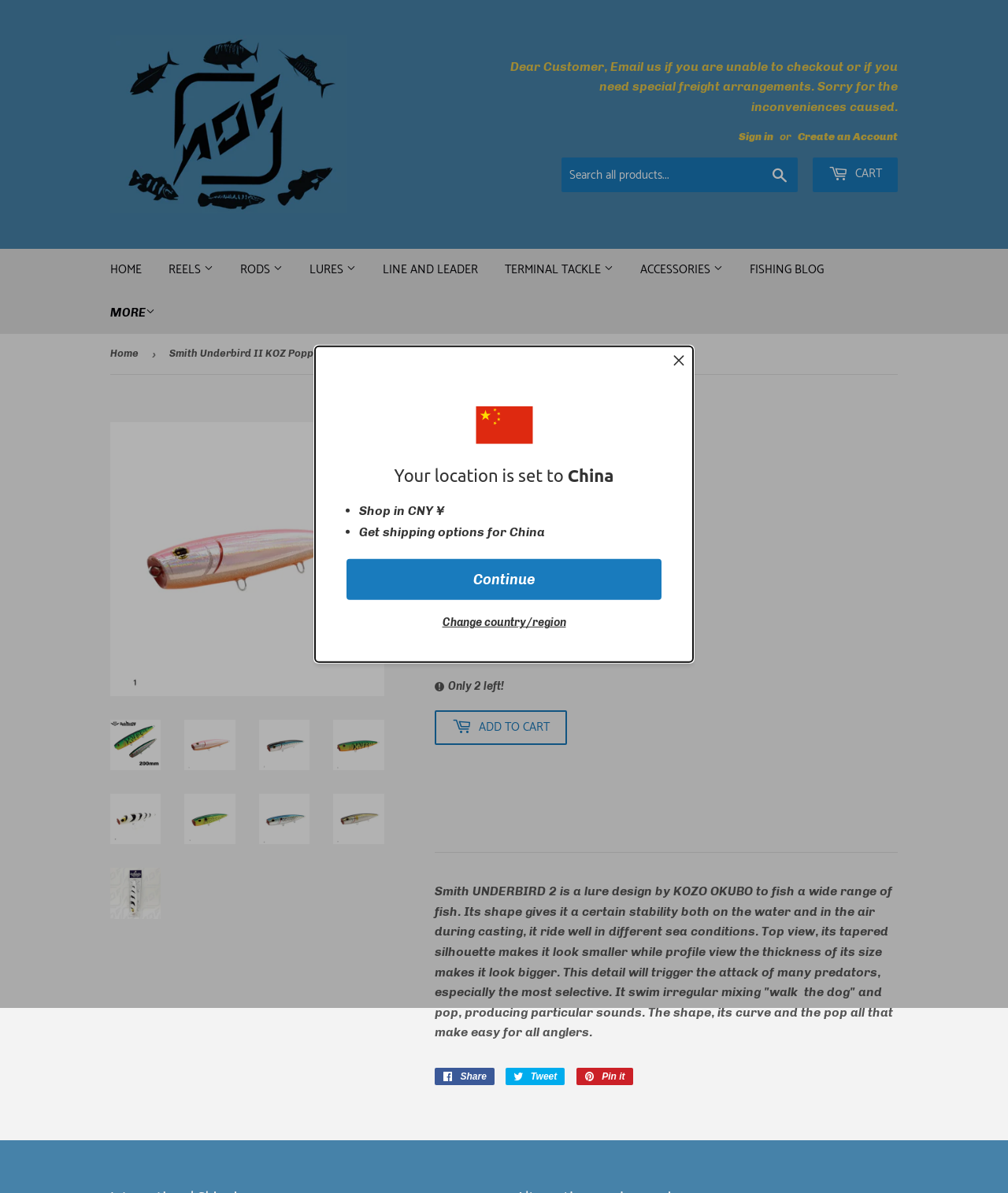What type of products are listed under 'LURES'?
Look at the image and respond with a single word or a short phrase.

Fishing lures